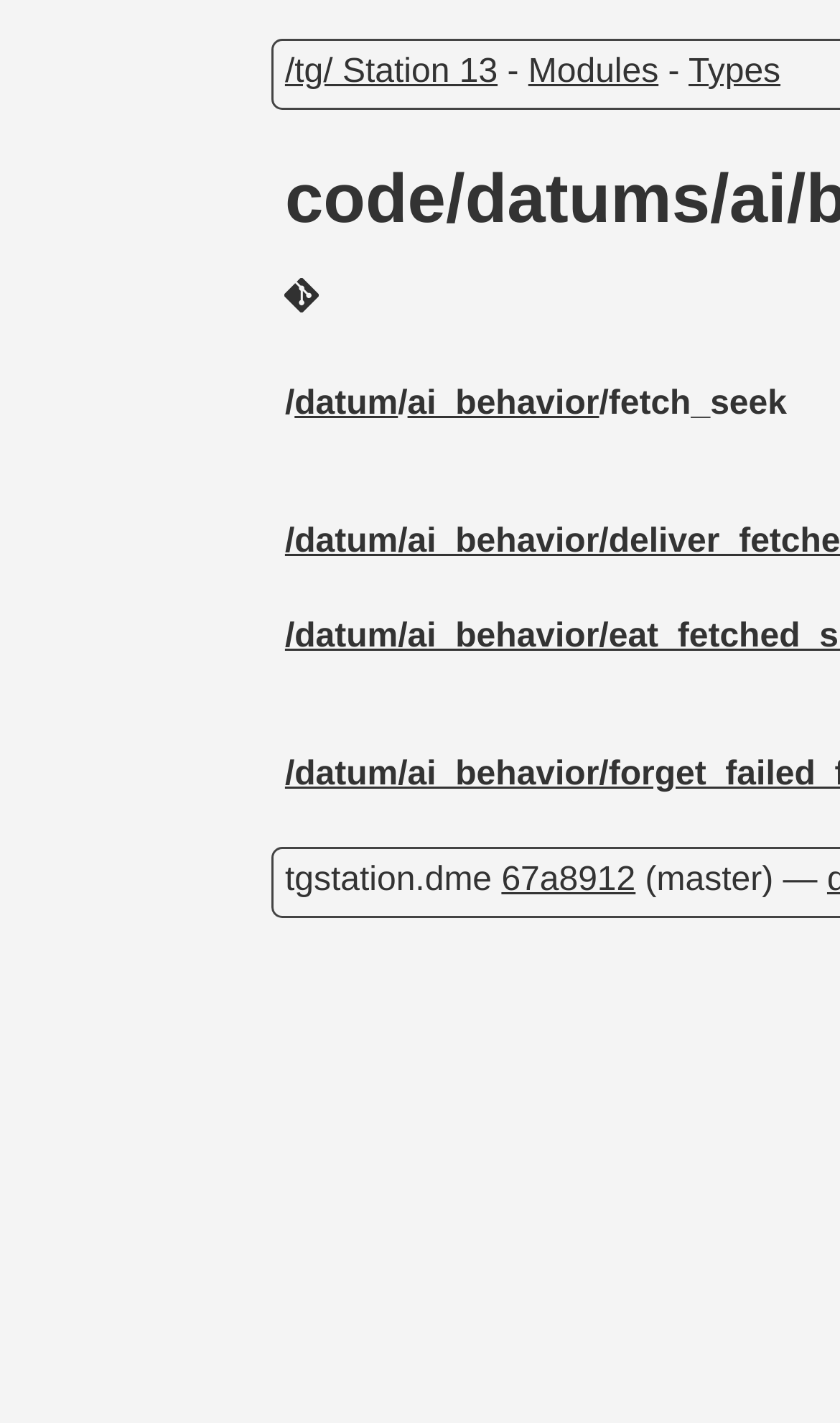Use a single word or phrase to answer the following:
What is the type of the 'fetch.dm' file?

datum